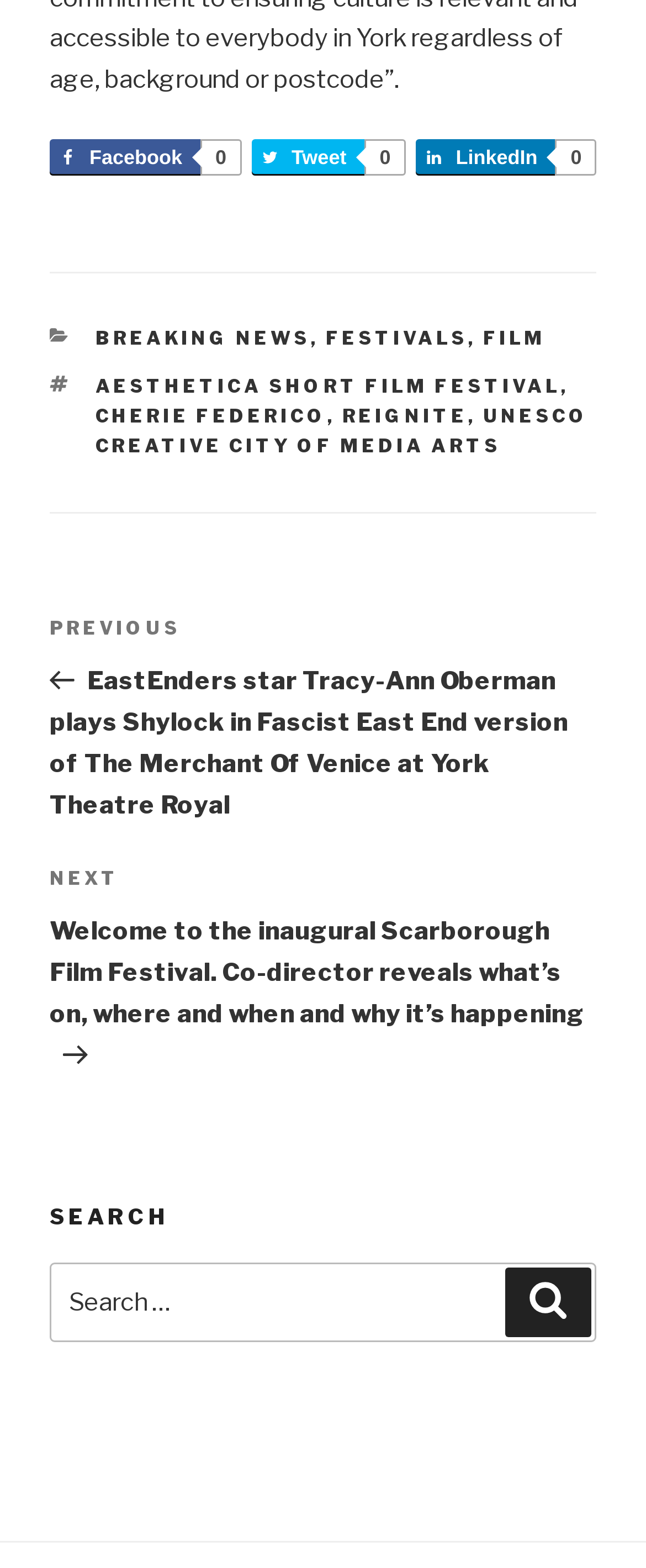From the webpage screenshot, identify the region described by Buymixtapes Blog. Provide the bounding box coordinates as (top-left x, top-left y, bottom-right x, bottom-right y), with each value being a floating point number between 0 and 1.

None